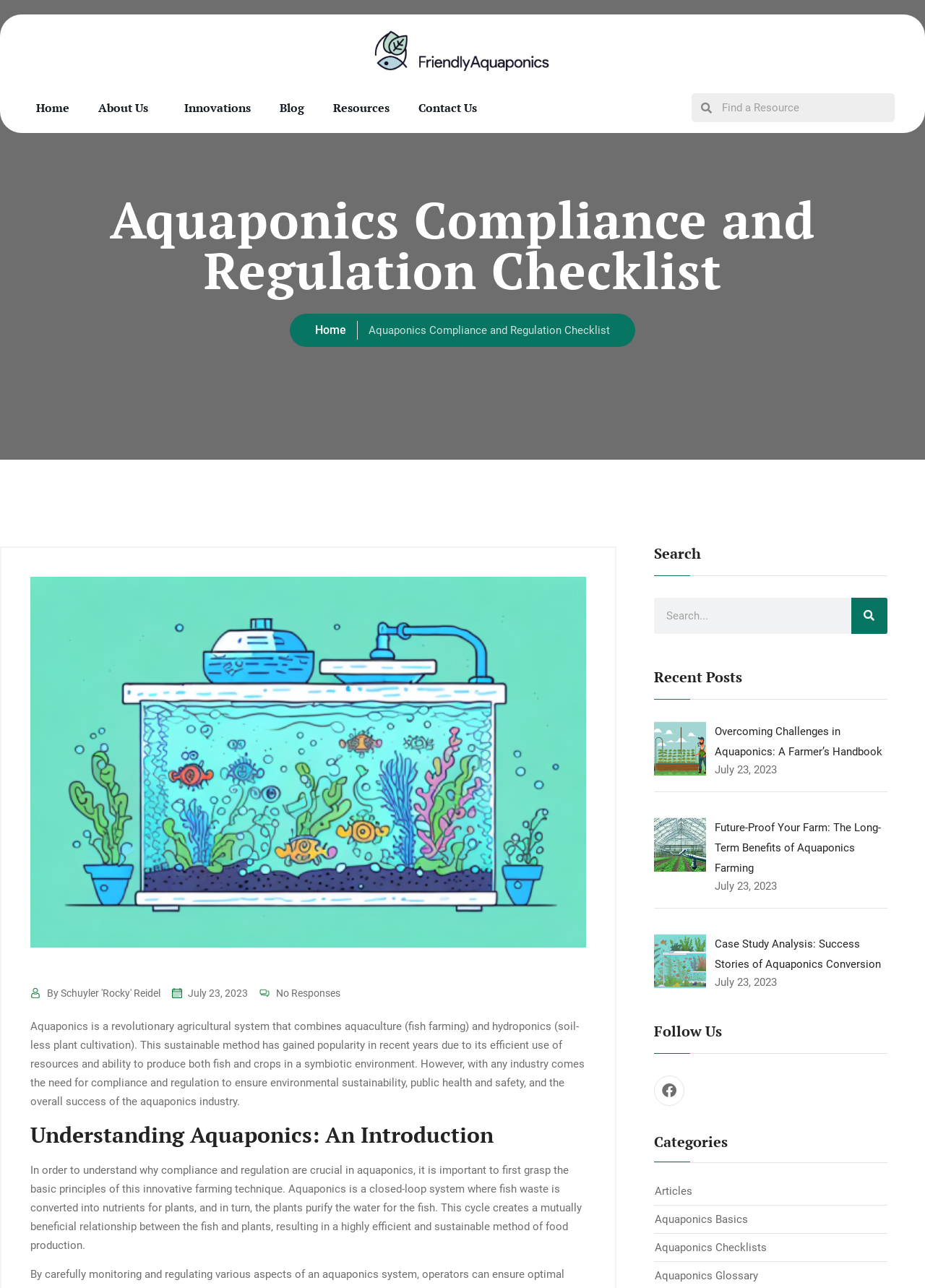Please identify the bounding box coordinates of the area that needs to be clicked to follow this instruction: "Search for aquaponics resources".

[0.748, 0.072, 0.967, 0.095]